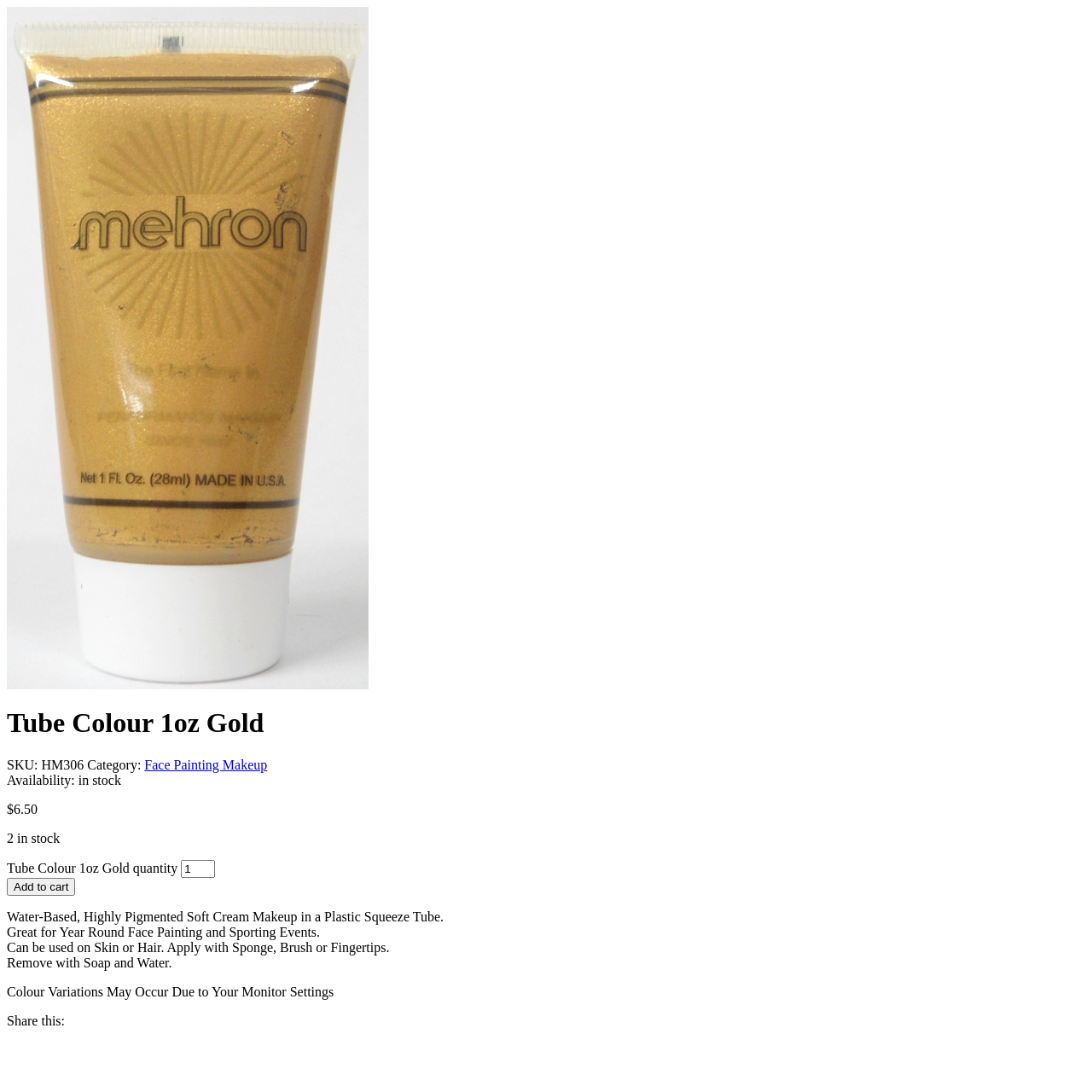What is the product name?
Based on the visual details in the image, please answer the question thoroughly.

The product name is obtained from the heading element 'Tube Colour 1oz Gold' which is located at the top of the webpage, indicating the name of the product being displayed.